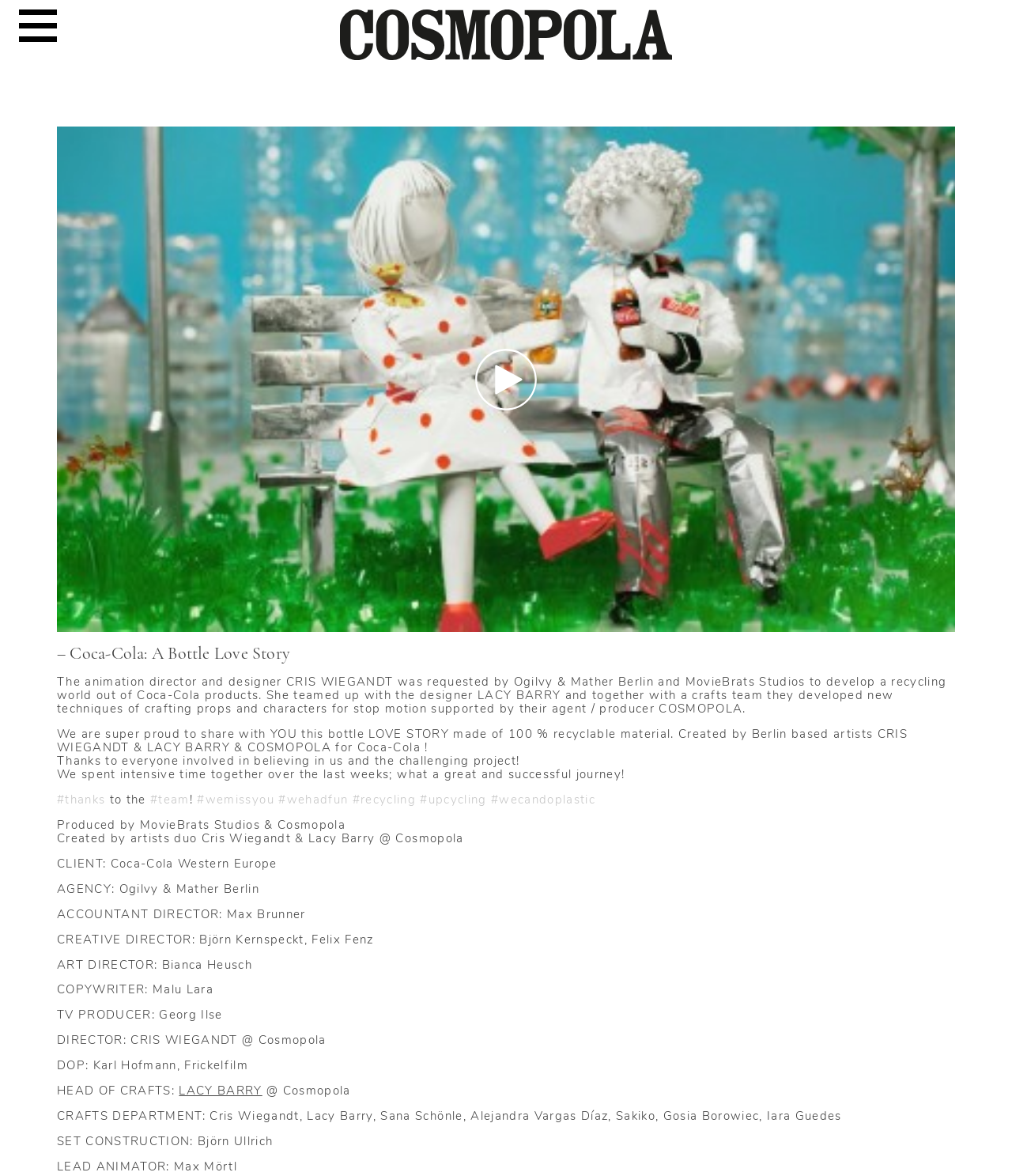Please find the bounding box coordinates of the element's region to be clicked to carry out this instruction: "View the 'Photographers' page".

[0.225, 0.0, 0.325, 0.021]